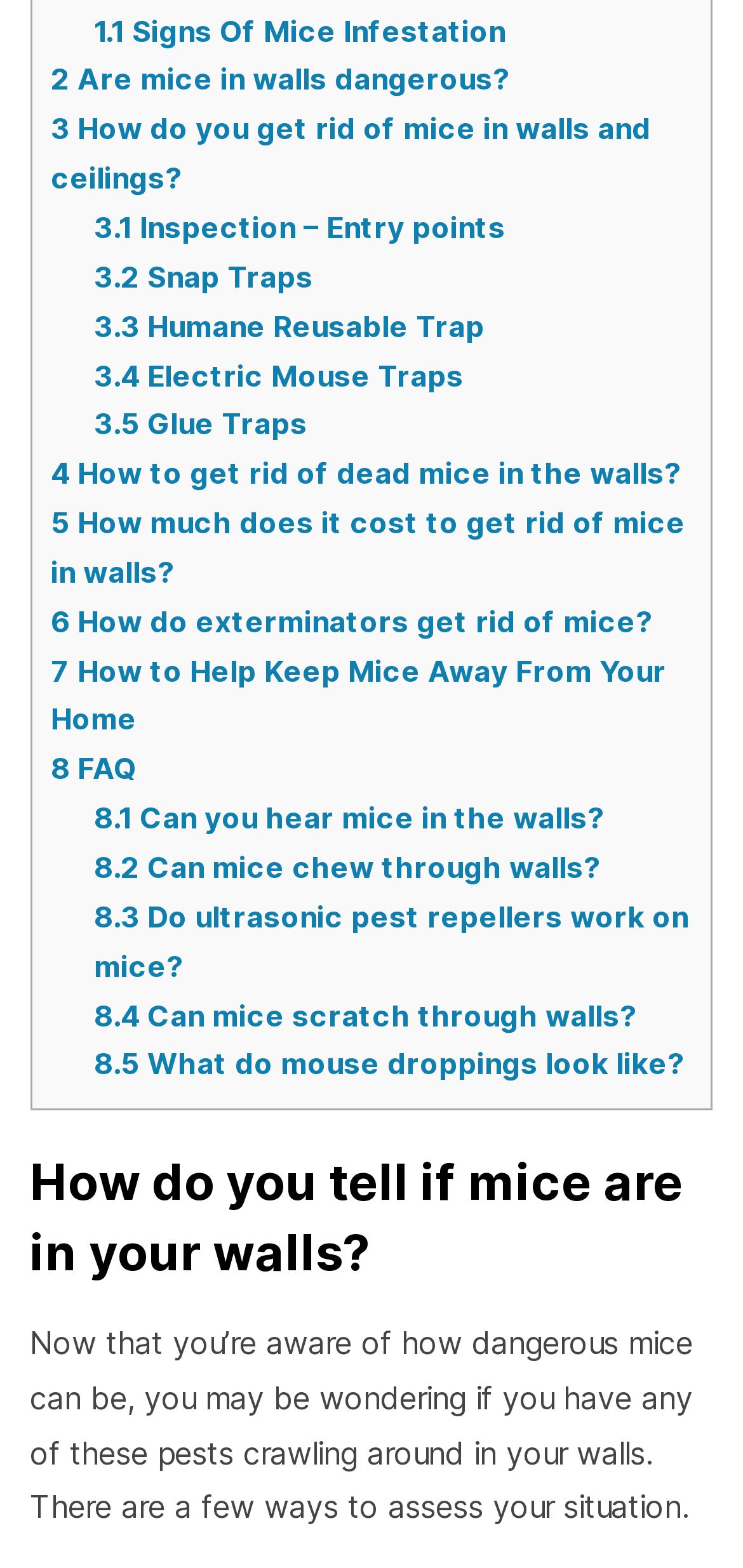Can you determine the bounding box coordinates of the area that needs to be clicked to fulfill the following instruction: "Check 'FAQ'"?

[0.068, 0.551, 0.184, 0.574]